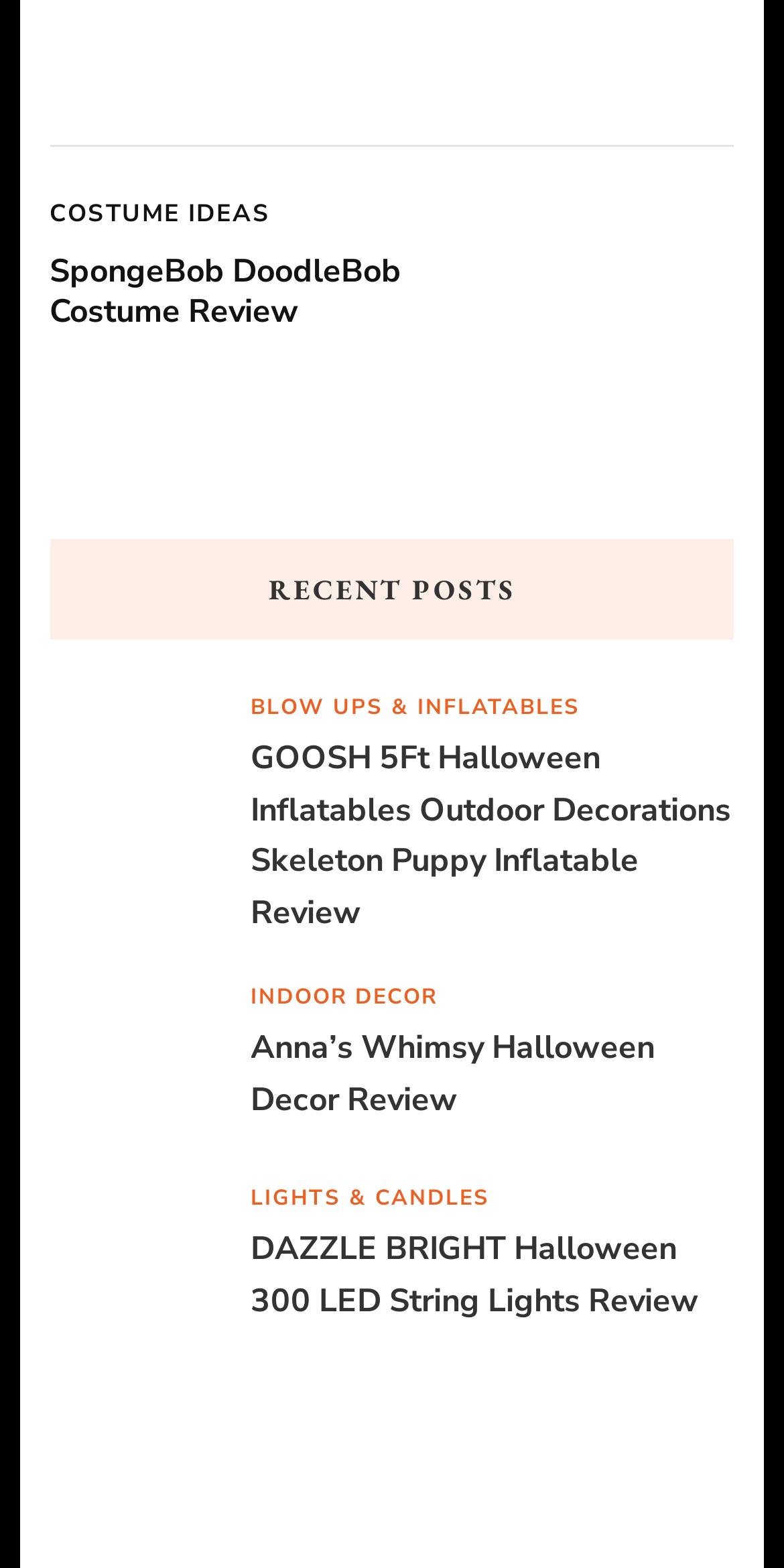Determine the bounding box coordinates of the region to click in order to accomplish the following instruction: "Check out the 'DAZZLE BRIGHT Halloween 300 LED String Lights Review' post". Provide the coordinates as four float numbers between 0 and 1, specifically [left, top, right, bottom].

[0.32, 0.782, 0.937, 0.847]